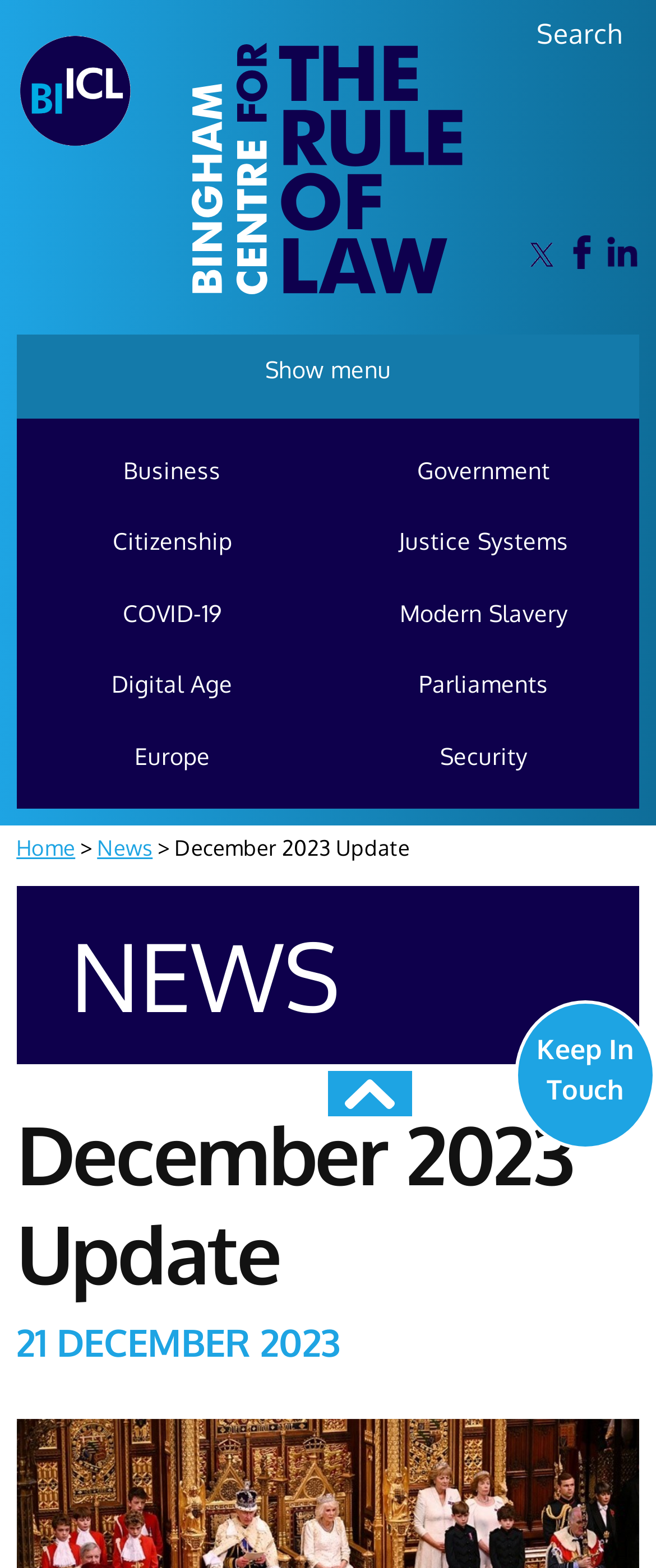Given the webpage screenshot and the description, determine the bounding box coordinates (top-left x, top-left y, bottom-right x, bottom-right y) that define the location of the UI element matching this description: News

[0.148, 0.532, 0.233, 0.549]